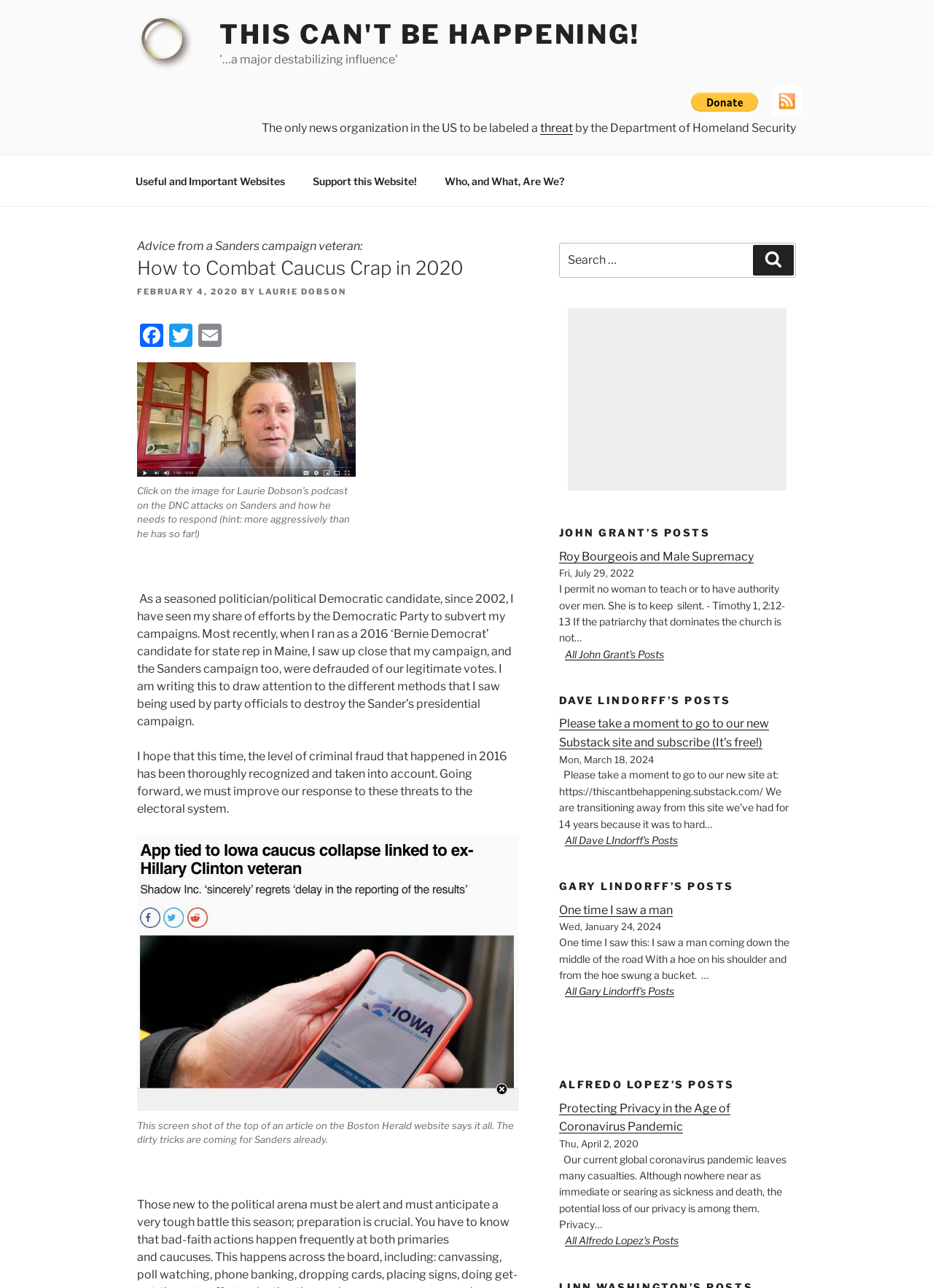Please locate the bounding box coordinates of the element's region that needs to be clicked to follow the instruction: "Visit the 'Useful and Important Websites' page". The bounding box coordinates should be provided as four float numbers between 0 and 1, i.e., [left, top, right, bottom].

[0.131, 0.126, 0.319, 0.154]